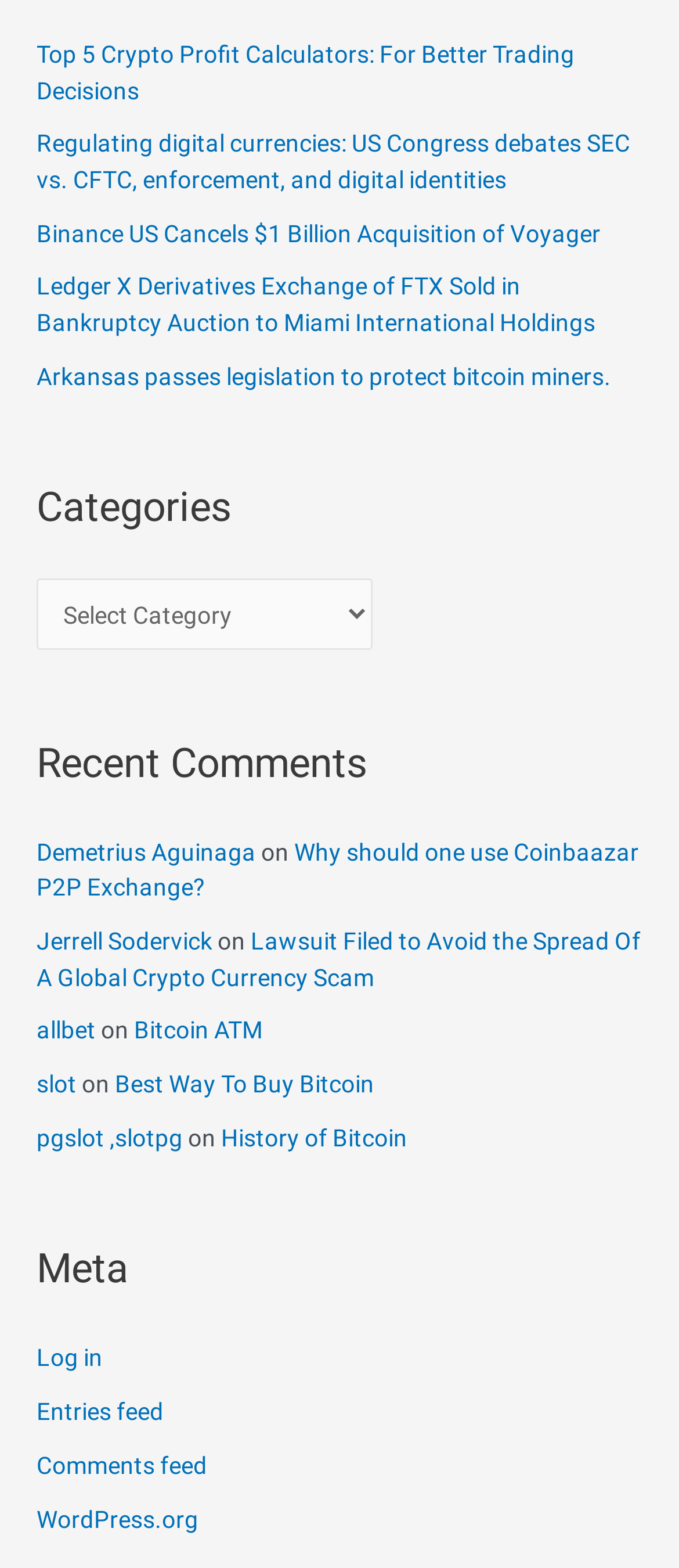What is the last link in the 'Meta' section?
Answer the question with a single word or phrase derived from the image.

WordPress.org